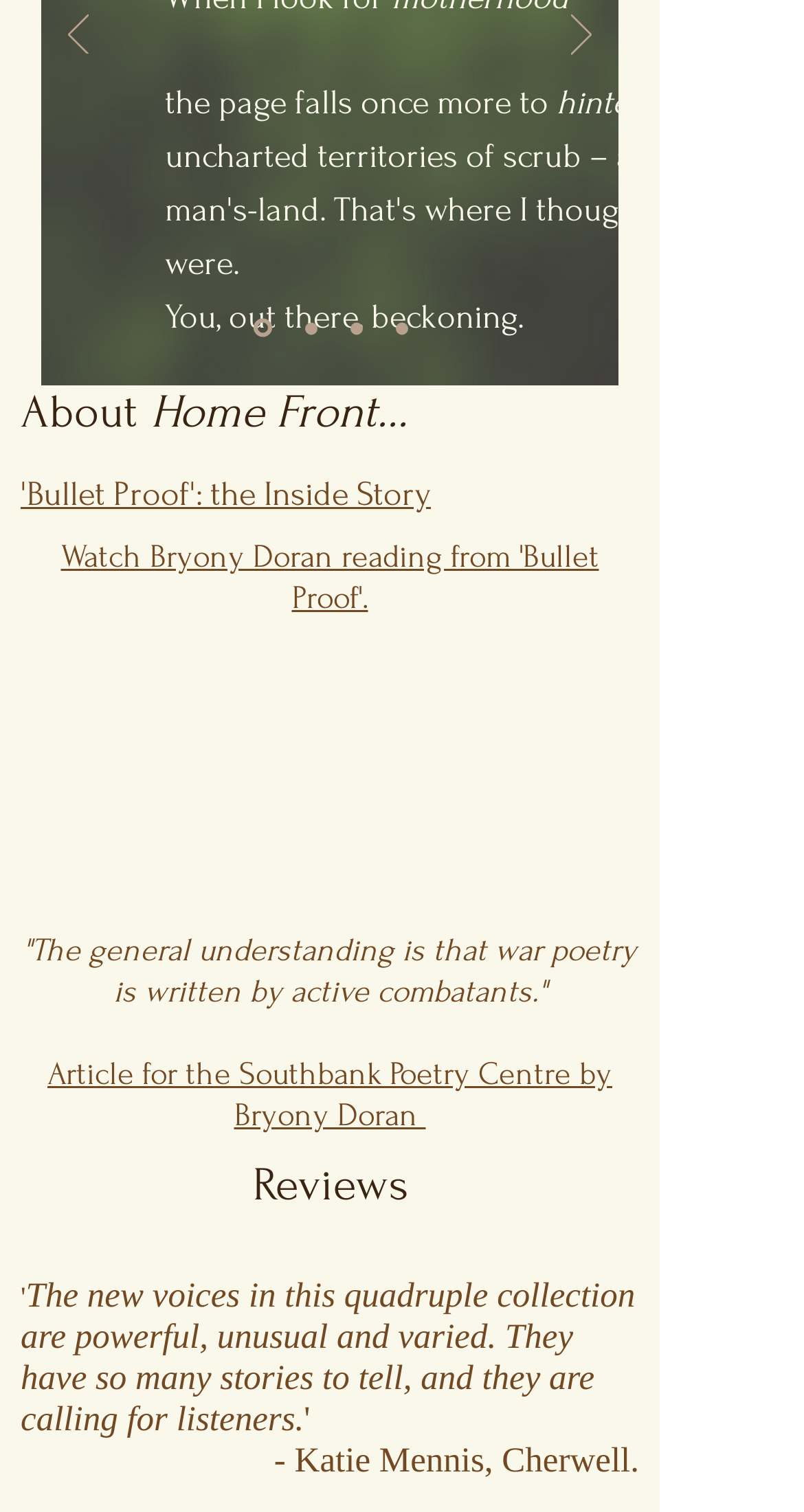Please respond in a single word or phrase: 
What is the text of the first review?

The new voices in this quadruple collection are powerful, unusual and varied.